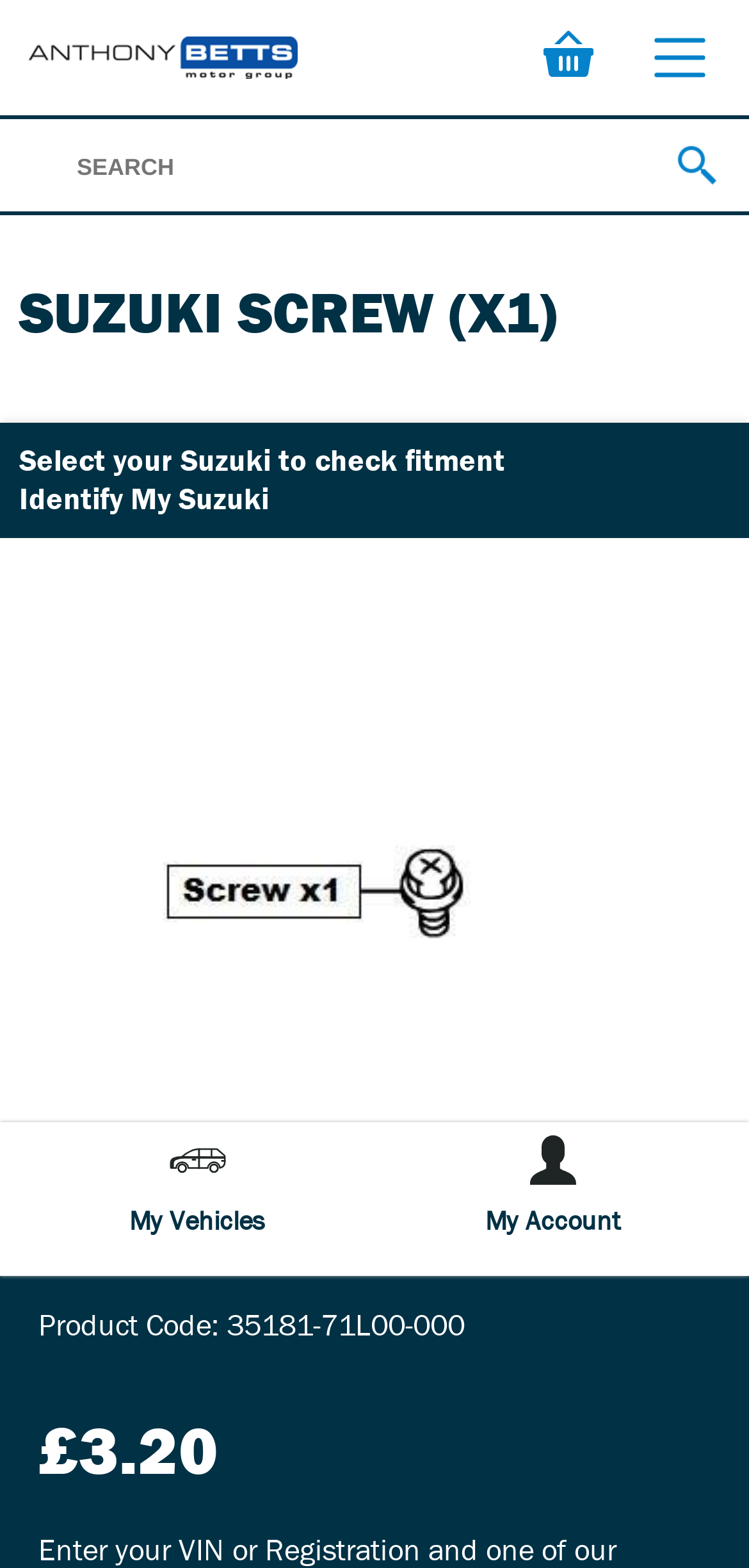Identify the title of the webpage and provide its text content.

SUZUKI SCREW (X1)